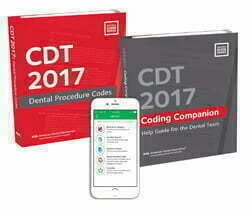Please reply with a single word or brief phrase to the question: 
What is the purpose of the CDT Code Check App?

Portable access to coding information